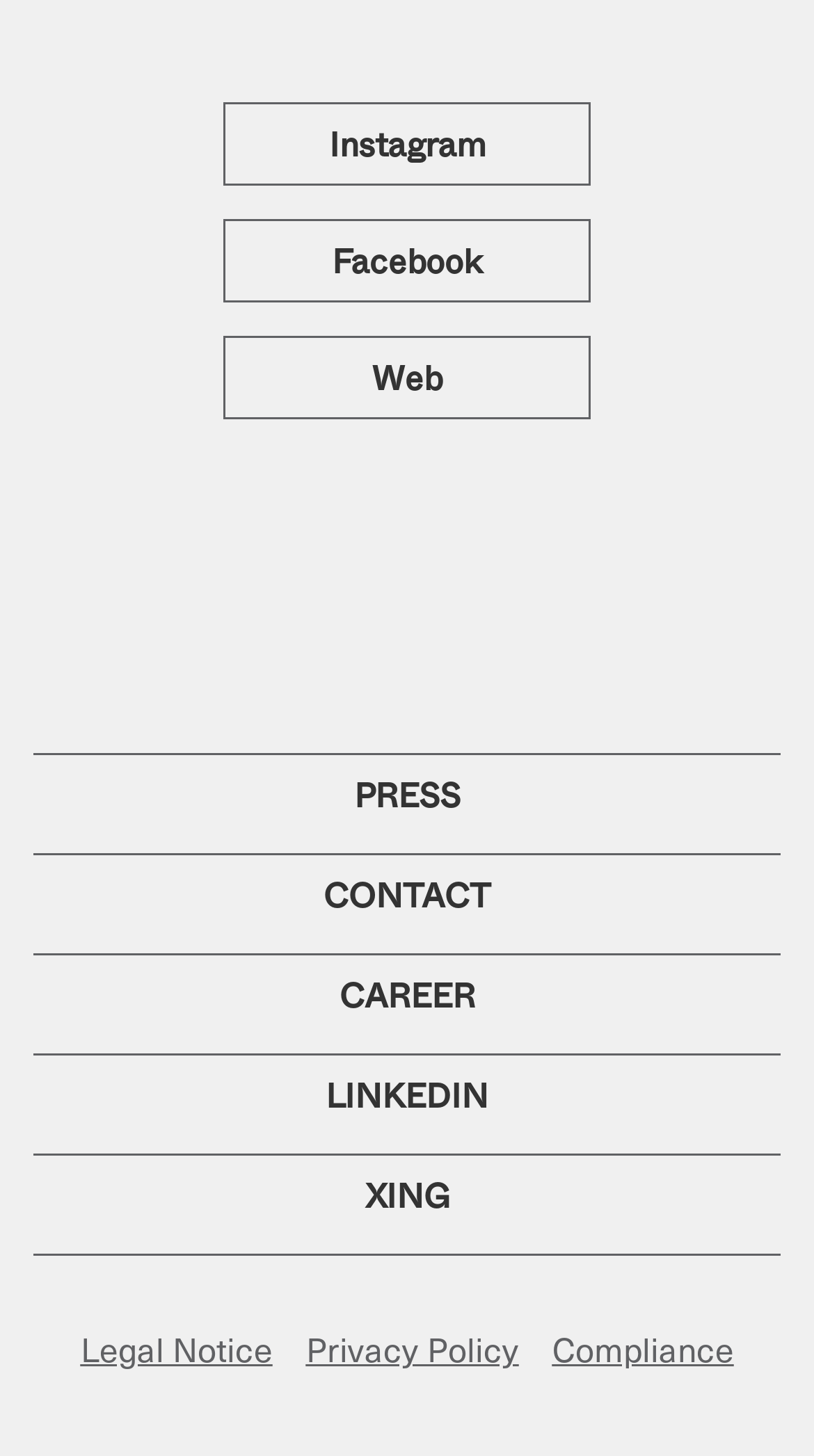What is the first link in the footer section?
Based on the content of the image, thoroughly explain and answer the question.

In the footer section, I found three links with the text 'Instagram', 'Facebook', and 'Web', which suggests that the first link is 'Instagram'.